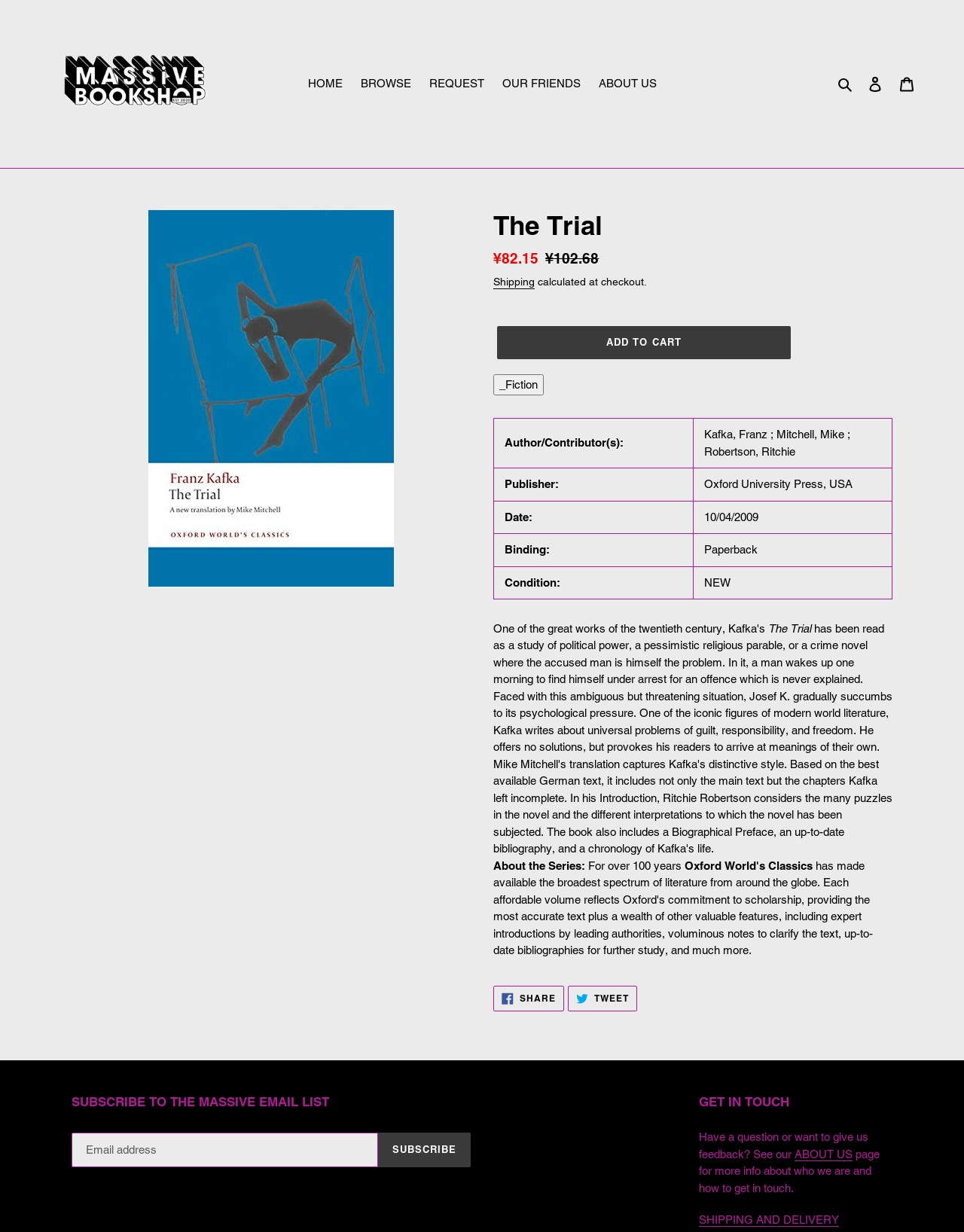Please identify the bounding box coordinates of the clickable region that I should interact with to perform the following instruction: "Subscribe to the Massive email list". The coordinates should be expressed as four float numbers between 0 and 1, i.e., [left, top, right, bottom].

[0.392, 0.919, 0.488, 0.947]